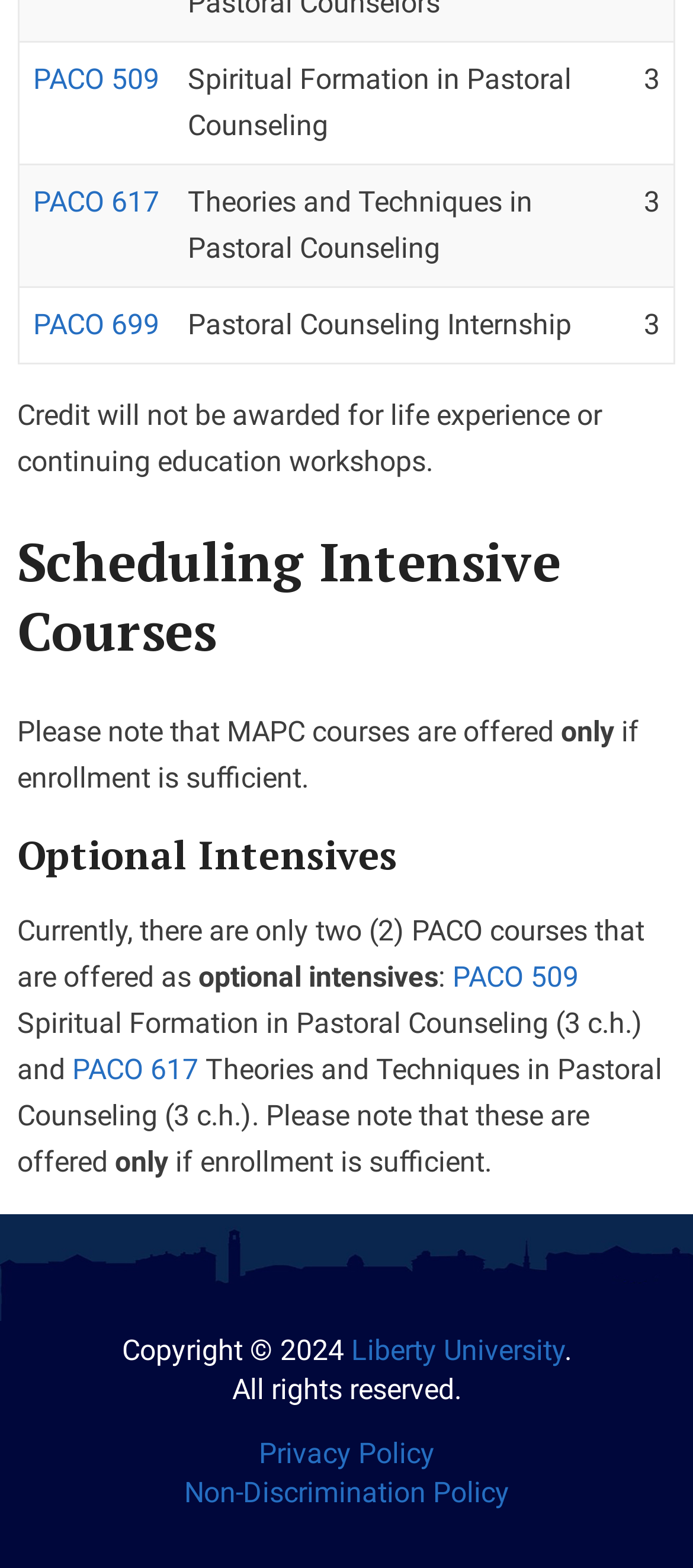Answer with a single word or phrase: 
How many PACO courses are offered as optional intensives?

2